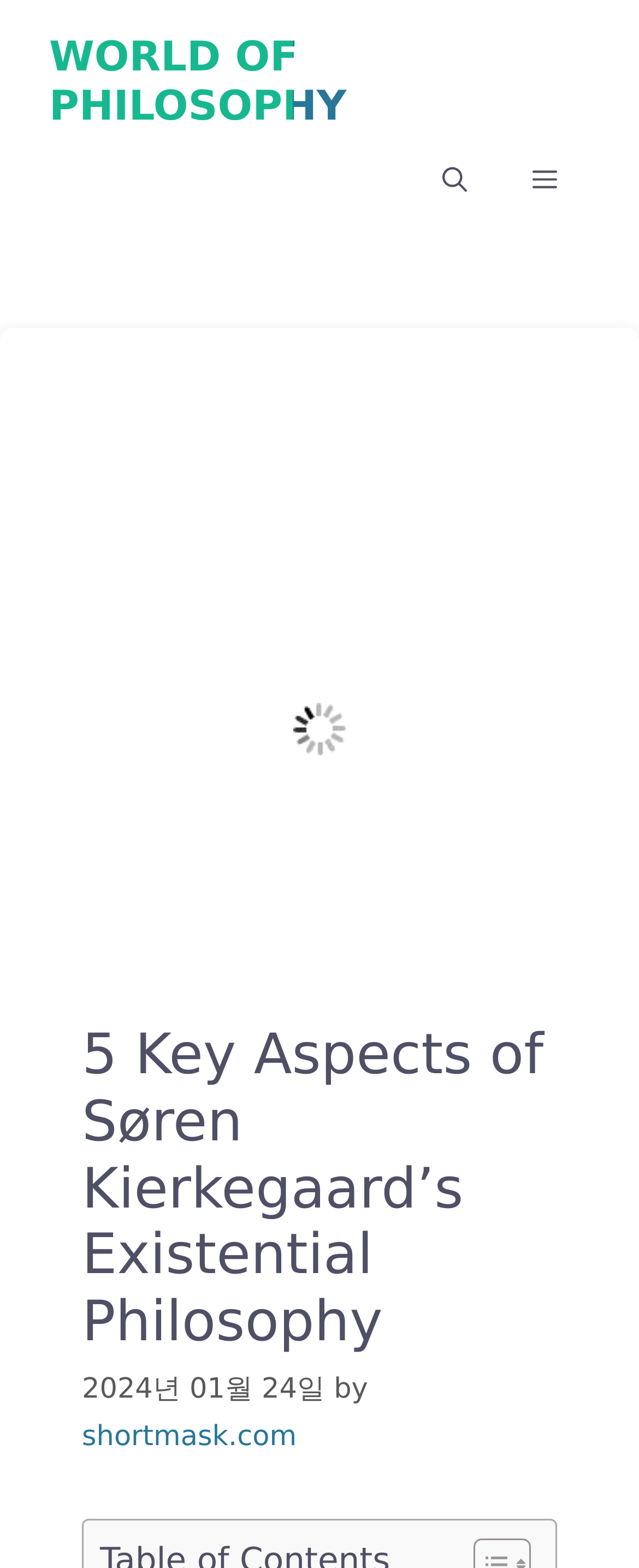Using the description: "aria-label="Open search"", identify the bounding box of the corresponding UI element in the screenshot.

[0.641, 0.084, 0.782, 0.146]